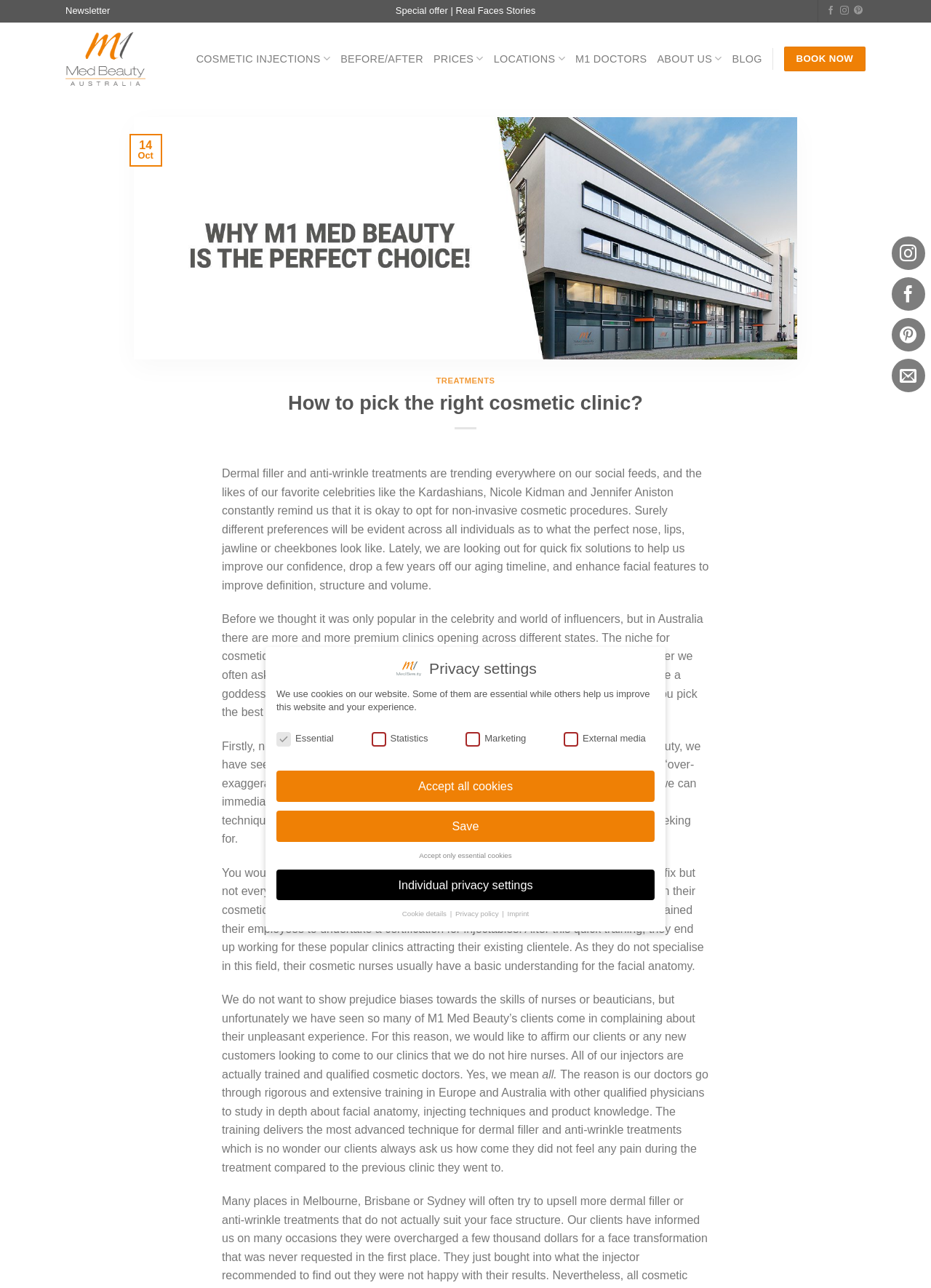What is the purpose of the blog post?
Using the visual information, reply with a single word or short phrase.

To provide tips for picking the best cosmetic clinic